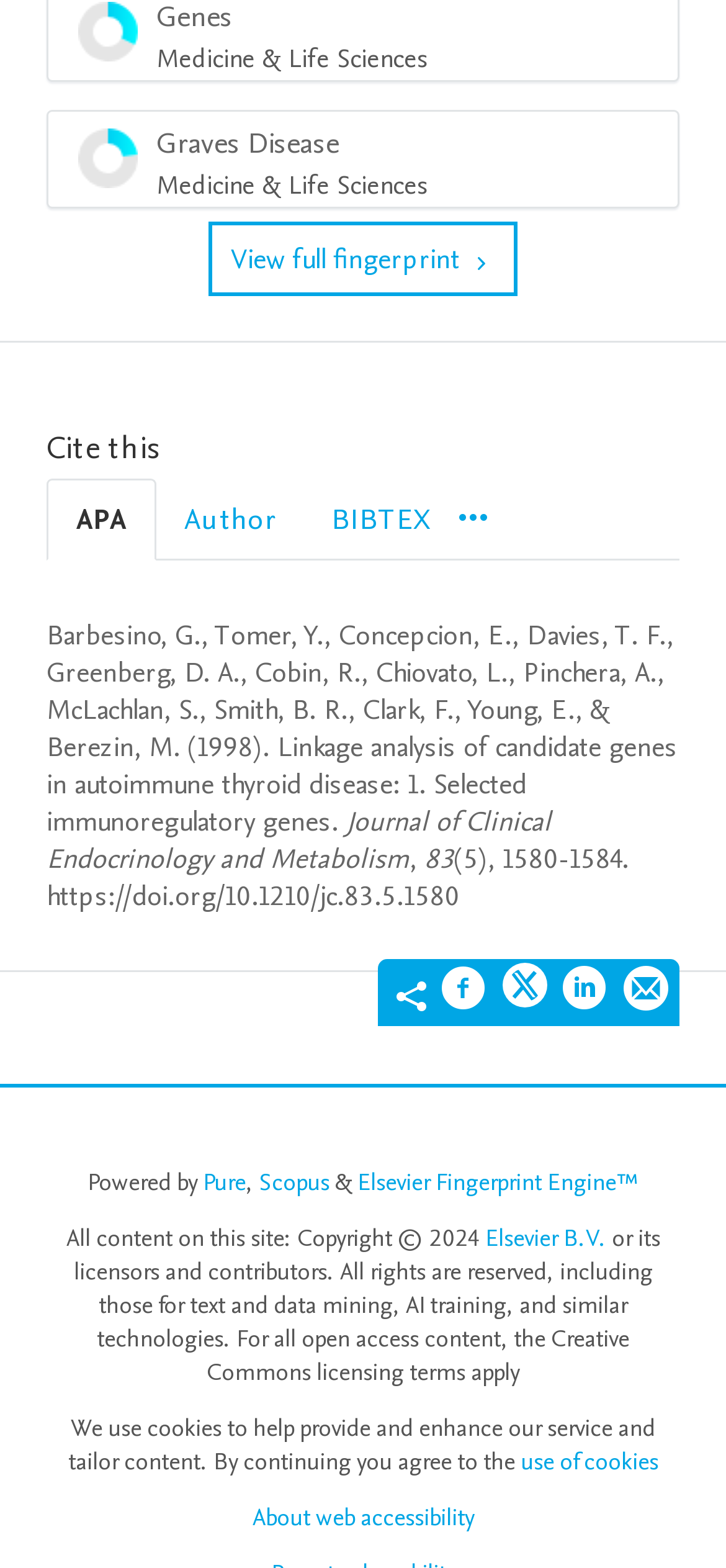What is the name of the first author?
Please use the visual content to give a single word or phrase answer.

Barbesino, G.